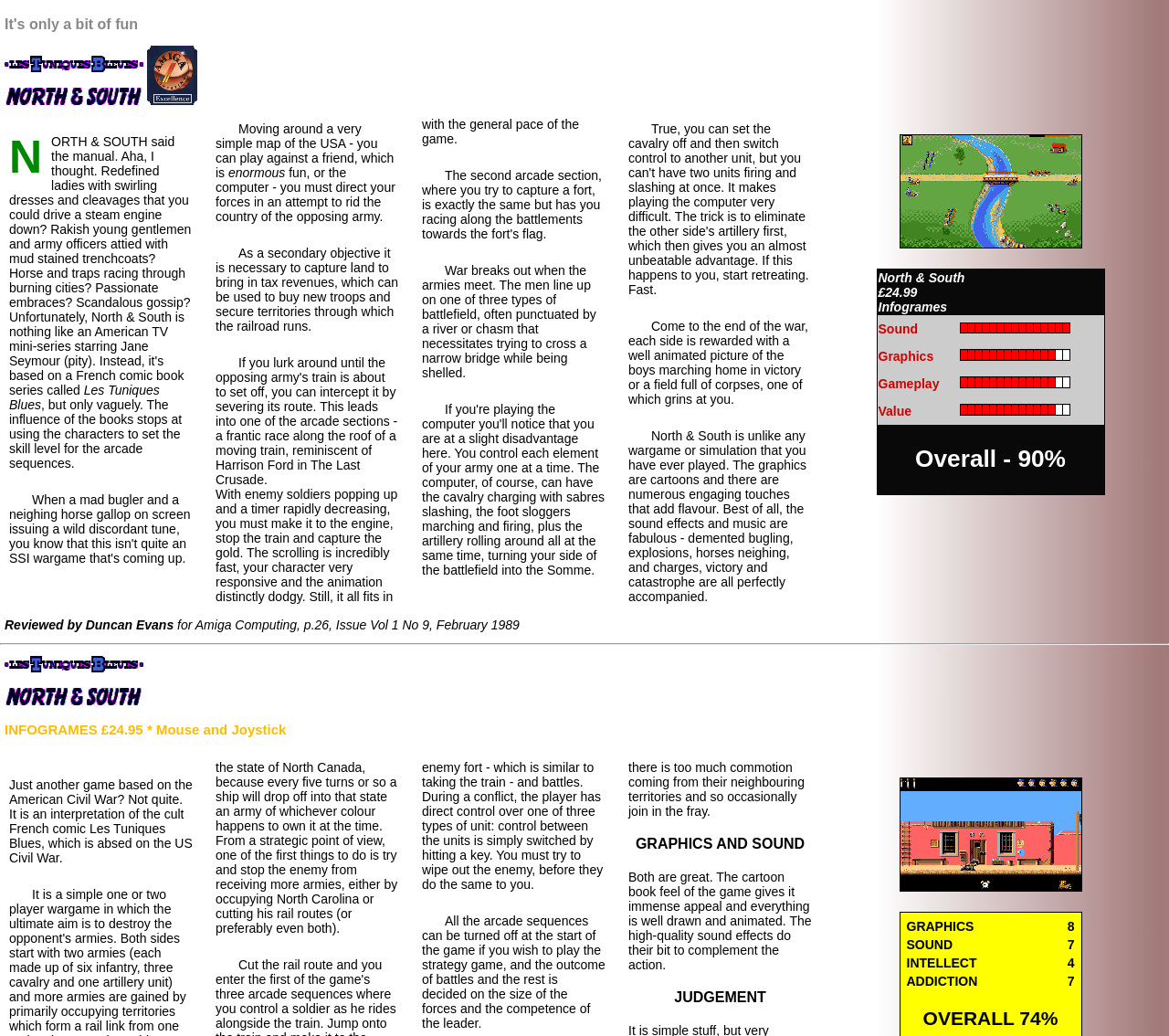Provide a short, one-word or phrase answer to the question below:
What is the price of the game?

£24.95